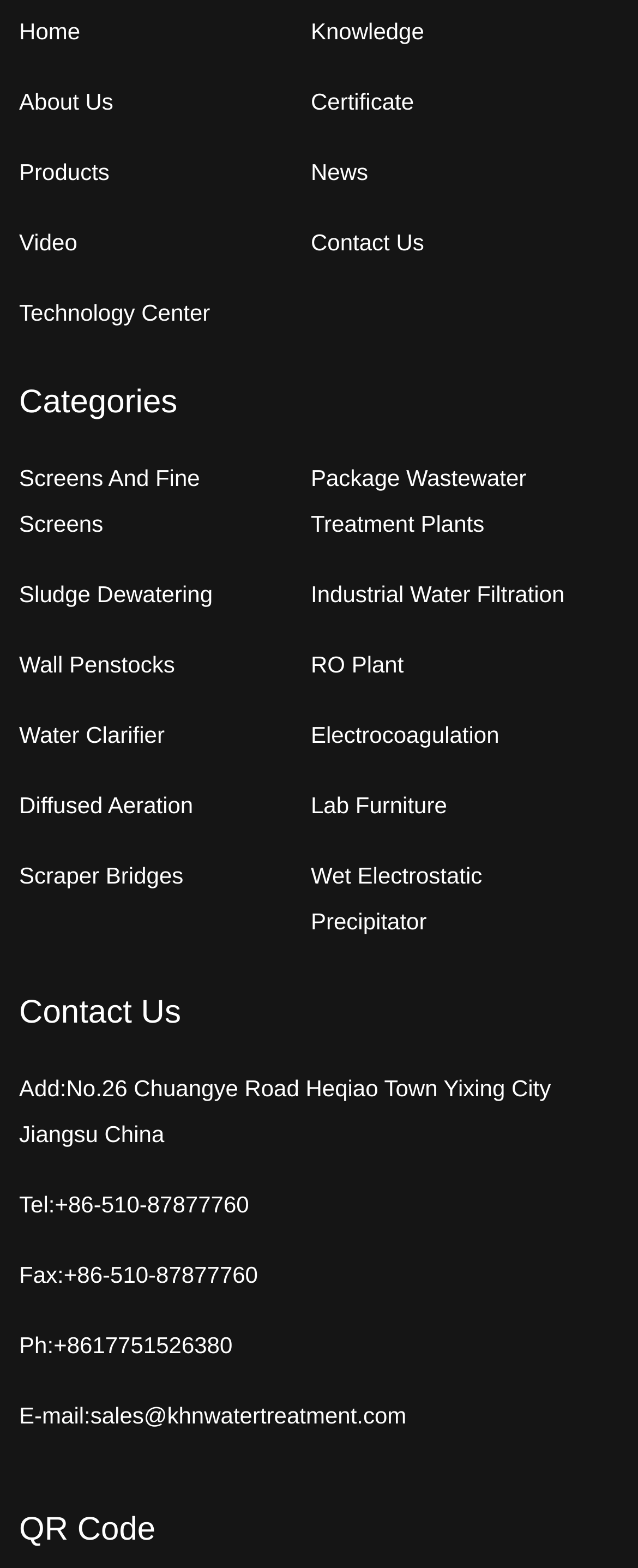Locate the bounding box coordinates of the clickable region necessary to complete the following instruction: "view products". Provide the coordinates in the format of four float numbers between 0 and 1, i.e., [left, top, right, bottom].

[0.03, 0.101, 0.172, 0.118]